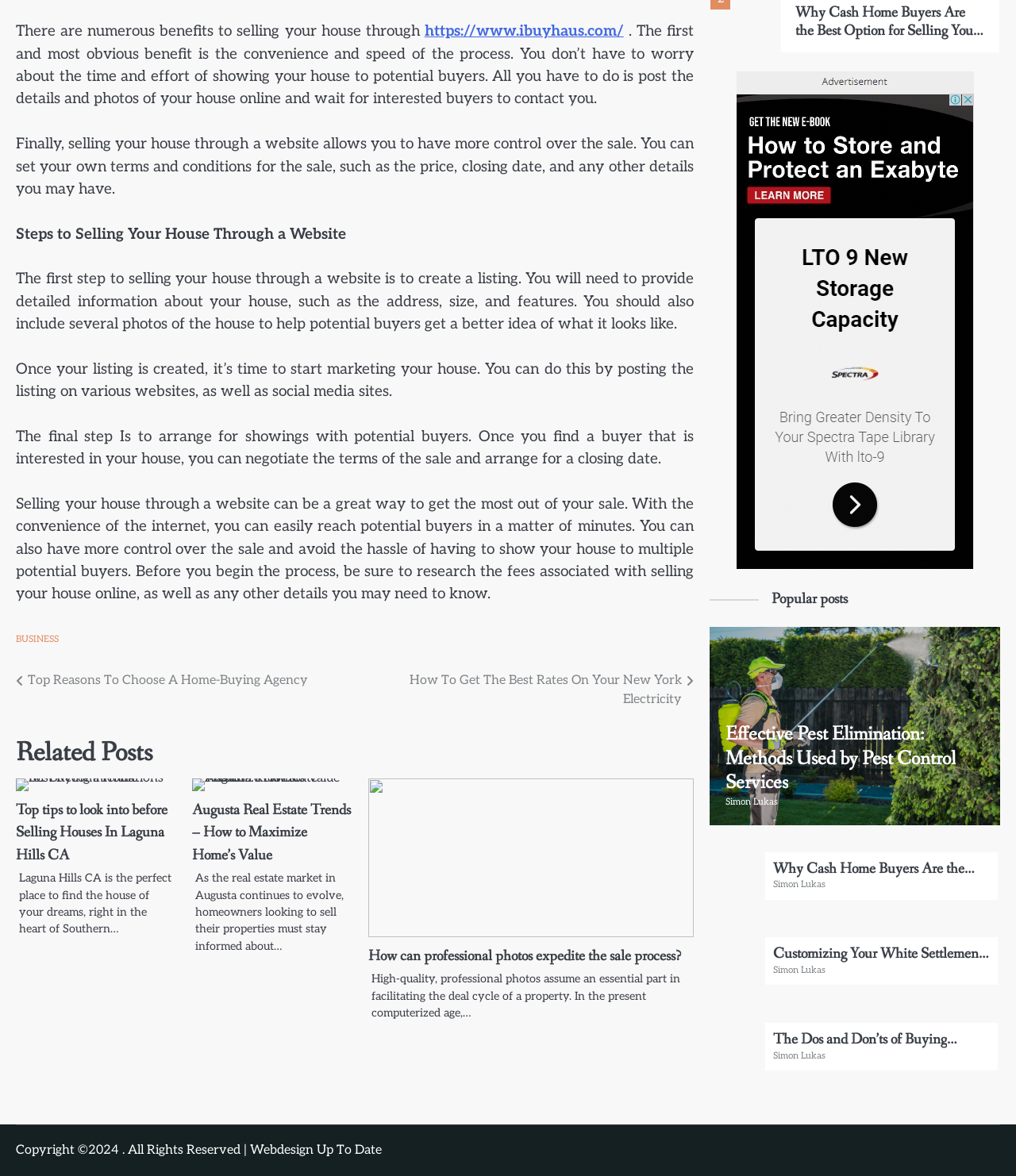Determine the bounding box for the described HTML element: "Simon Lukas". Ensure the coordinates are four float numbers between 0 and 1 in the format [left, top, right, bottom].

[0.761, 0.748, 0.812, 0.757]